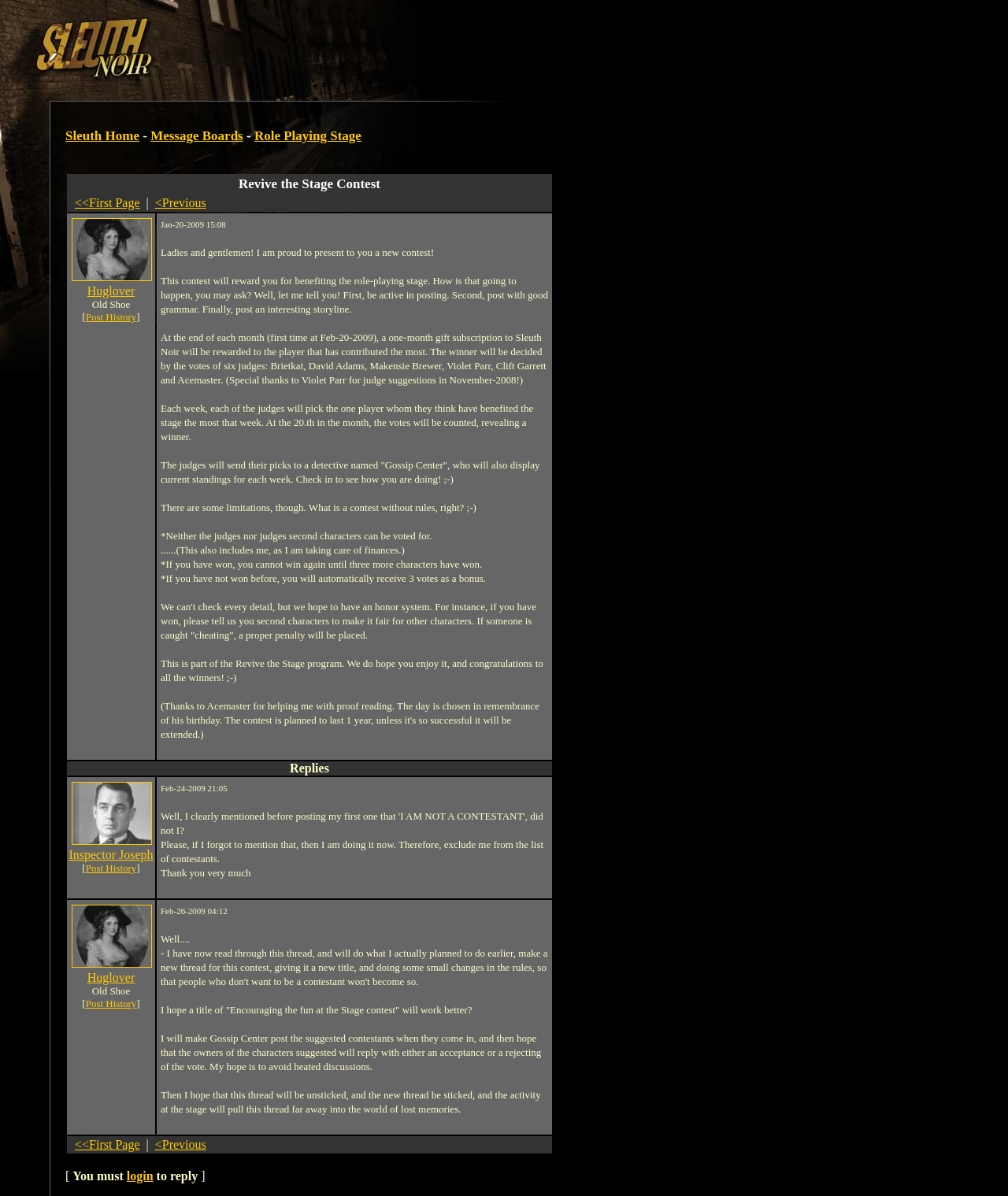Identify the bounding box of the UI element described as follows: "Huglover". Provide the coordinates as four float numbers in the range of 0 to 1 [left, top, right, bottom].

[0.087, 0.812, 0.134, 0.823]